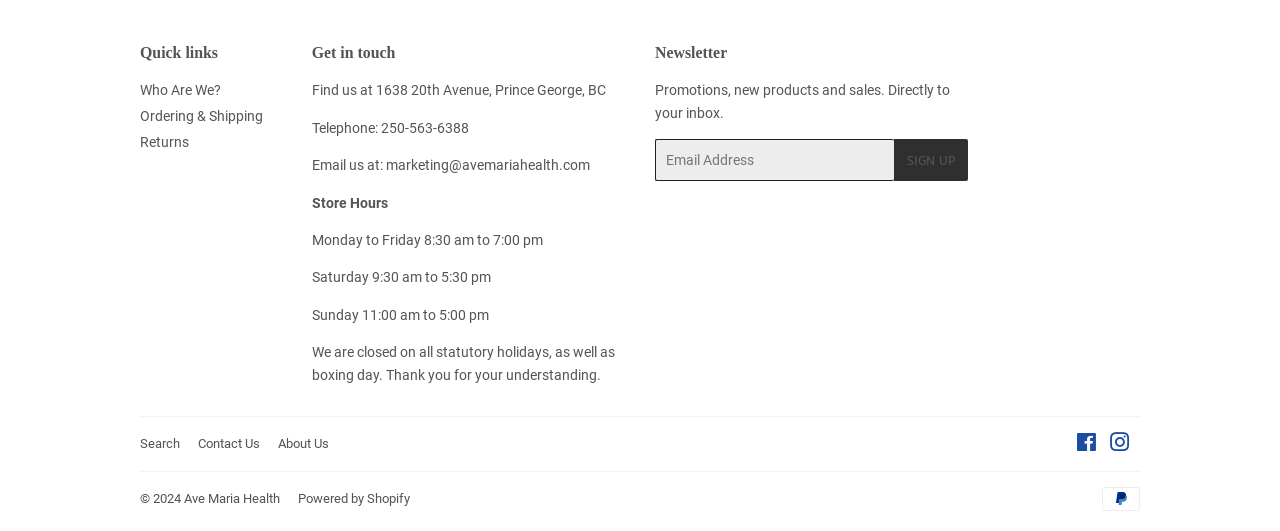Locate the bounding box coordinates of the clickable part needed for the task: "Enter email address".

[0.512, 0.262, 0.699, 0.341]